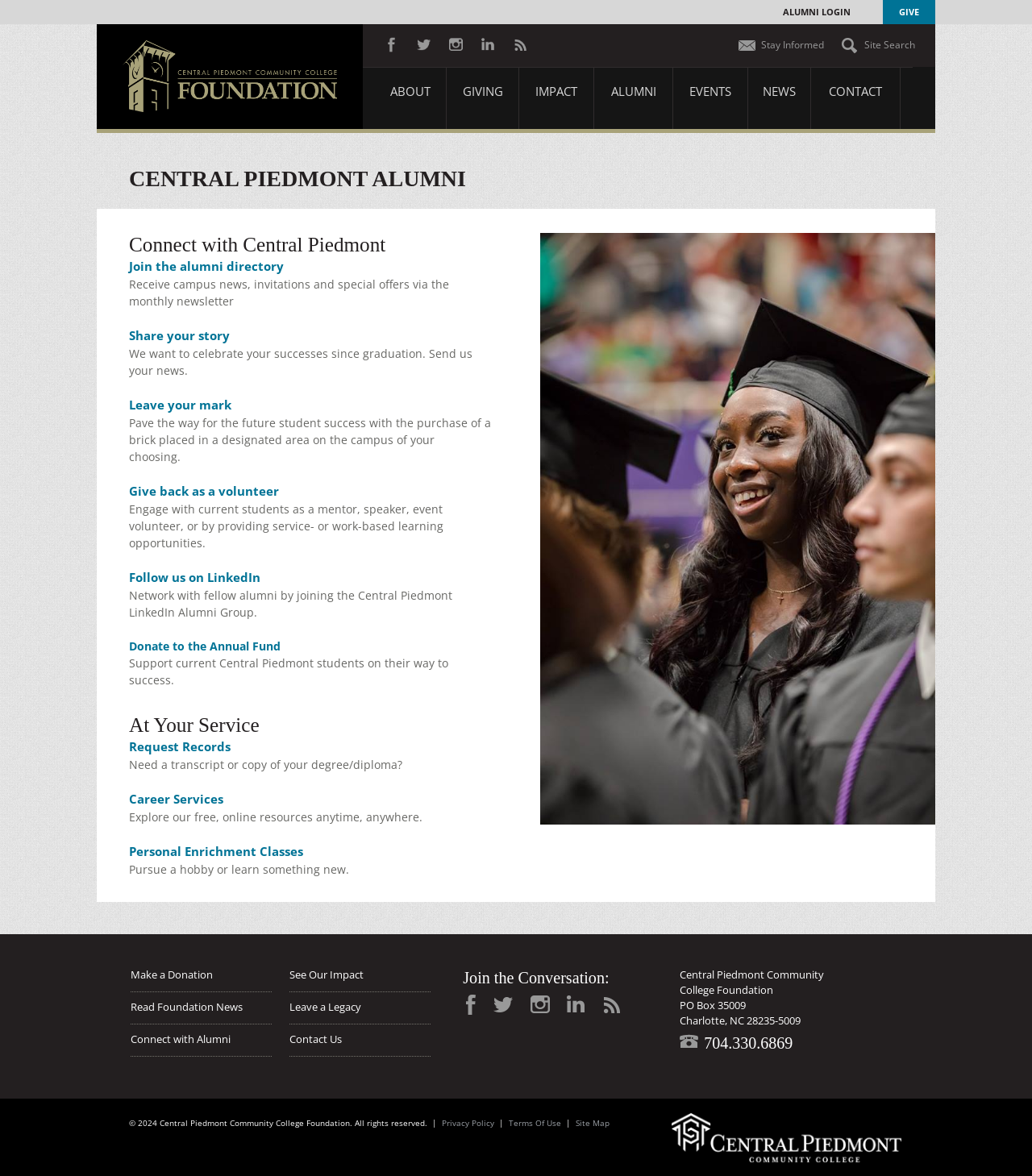Produce an extensive caption that describes everything on the webpage.

The webpage is about the Central Piedmont Alumni community, providing various ways for alumni to connect, support, and engage with the college. At the top, there are two prominent links: "ALUMNI LOGIN" and "GIVE". Below these links, there is a layout table with several sections. 

On the left side, there is a section with a heading "CENTRAL PIEDMONT ALUMNI" and a subheading "Connect with Central Piedmont". This section contains links to join the alumni directory, share a story, and leave a mark by purchasing a brick. There are also paragraphs of text describing the benefits of connecting with the college.

To the right of this section, there are social media links to Facebook, Twitter, Instagram, and LinkedIn. Below these links, there is a section with a heading "At Your Service" that provides links to request records, access career services, and take personal enrichment classes.

In the middle of the page, there is a large image of a graduate in a cap and gown, which is disabled and cannot be clicked. Below this image, there is a layout table with three columns. The left column contains links to make a donation, see the impact of donations, read foundation news, leave a legacy, connect with alumni, and contact us. The middle column is empty, and the right column contains links to join the conversation on social media platforms and access CPCC Foundation news.

At the bottom of the page, there is a section with the college's address, phone number, and links to the privacy policy, terms of use, site map, and the Central Piedmont Community College website.